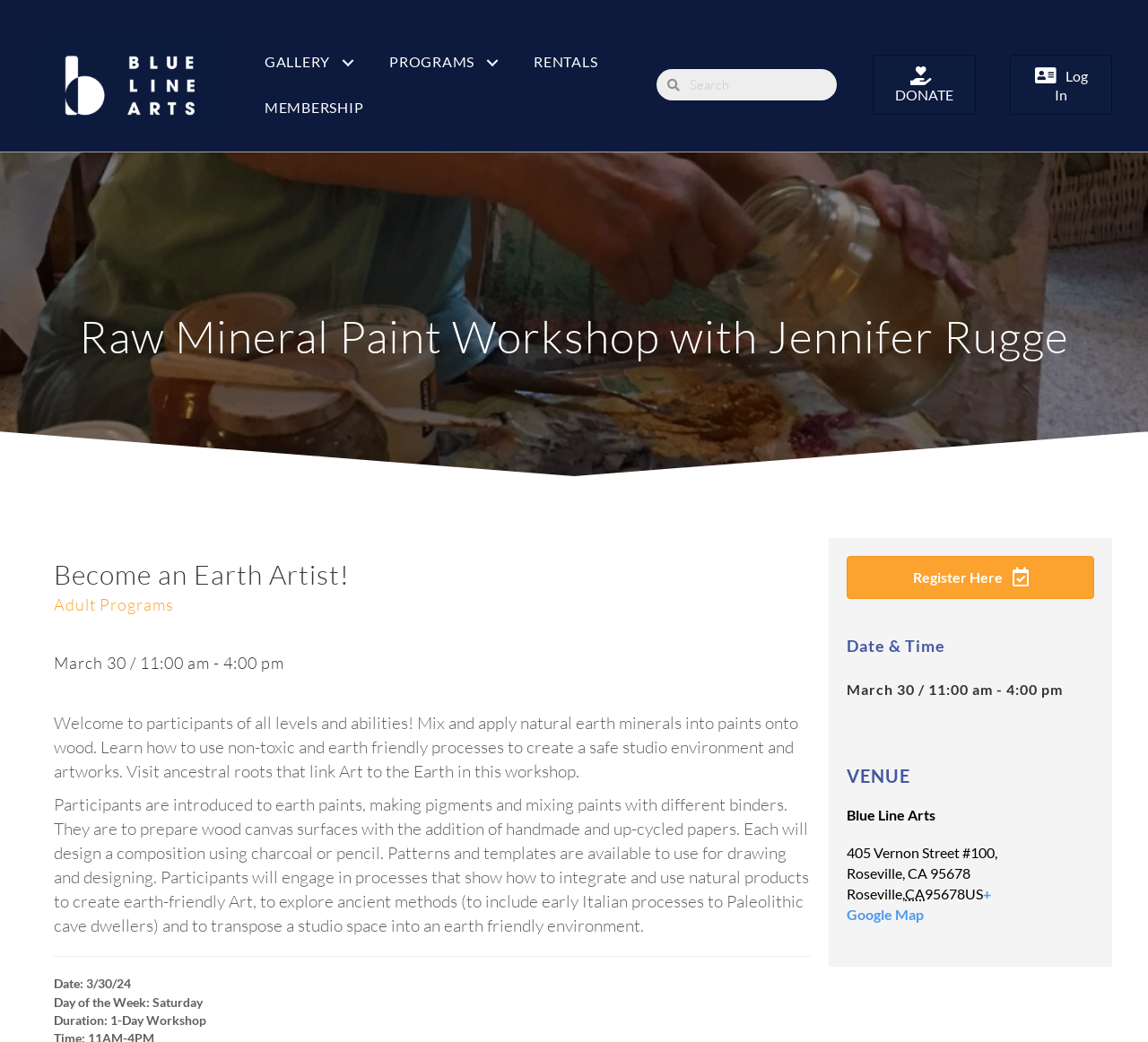What is the duration of the workshop?
Using the image, give a concise answer in the form of a single word or short phrase.

1-Day Workshop